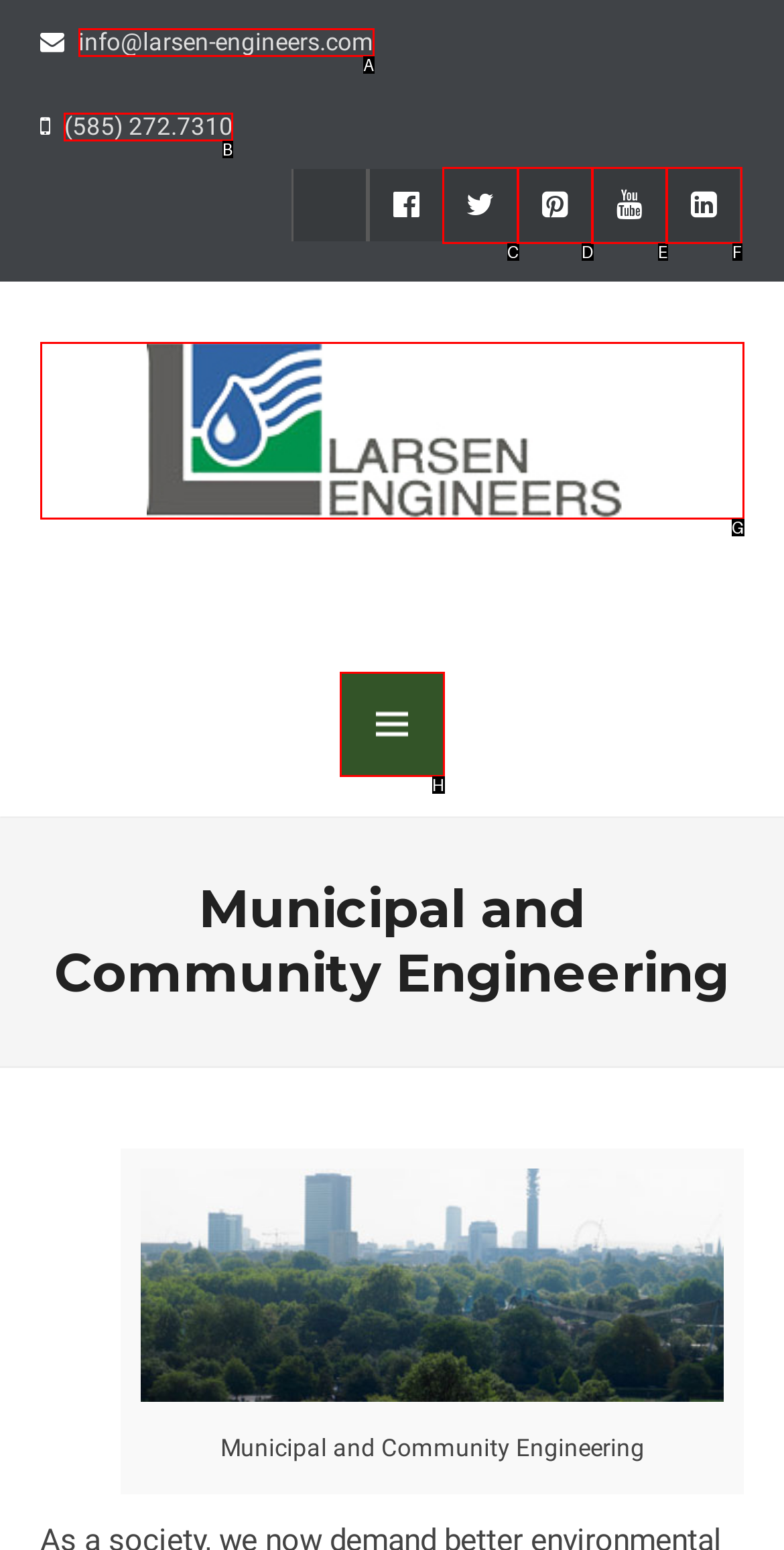Which HTML element should be clicked to complete the following task: Call the office phone number?
Answer with the letter corresponding to the correct choice.

B